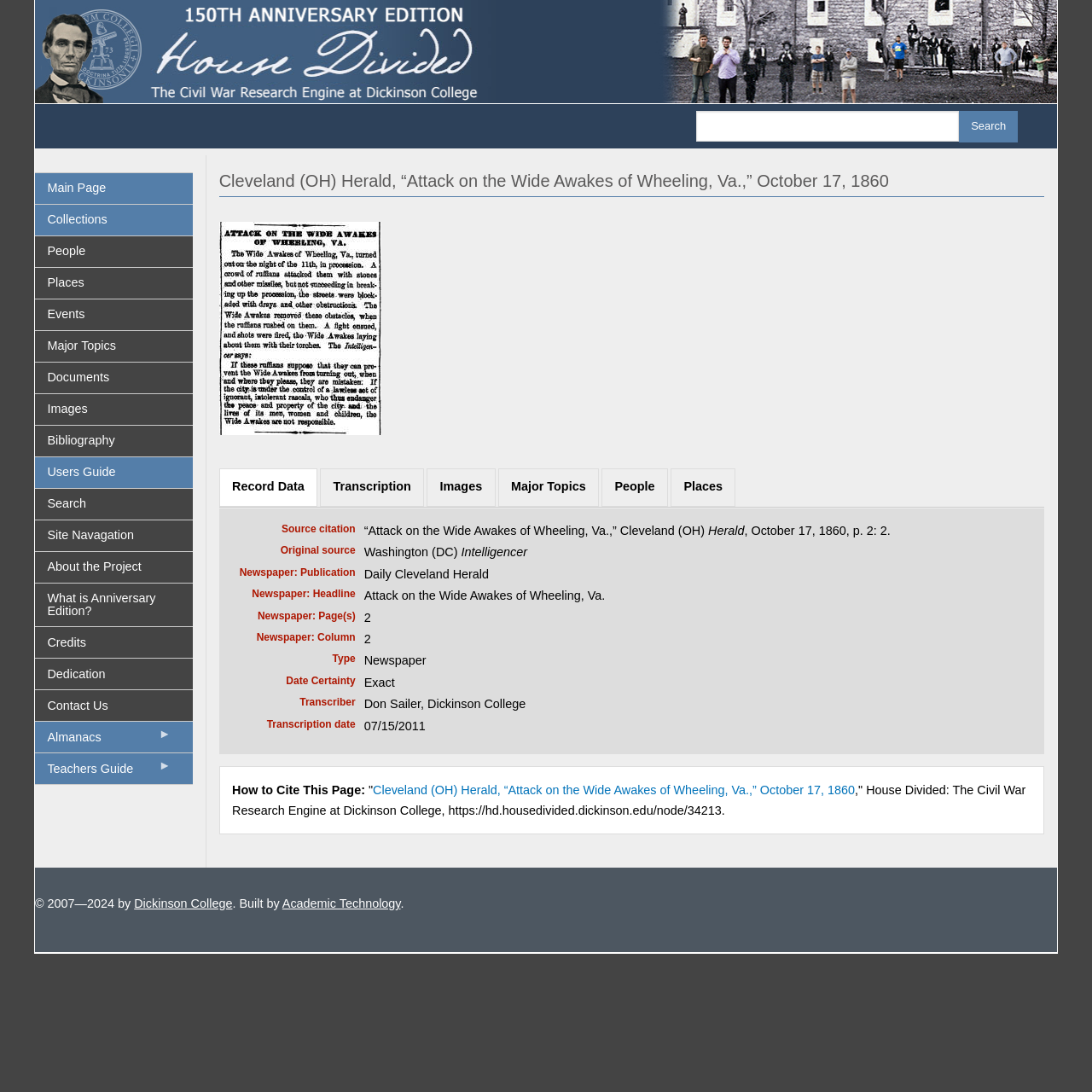Calculate the bounding box coordinates for the UI element based on the following description: "Contact Us". Ensure the coordinates are four float numbers between 0 and 1, i.e., [left, top, right, bottom].

[0.032, 0.632, 0.176, 0.66]